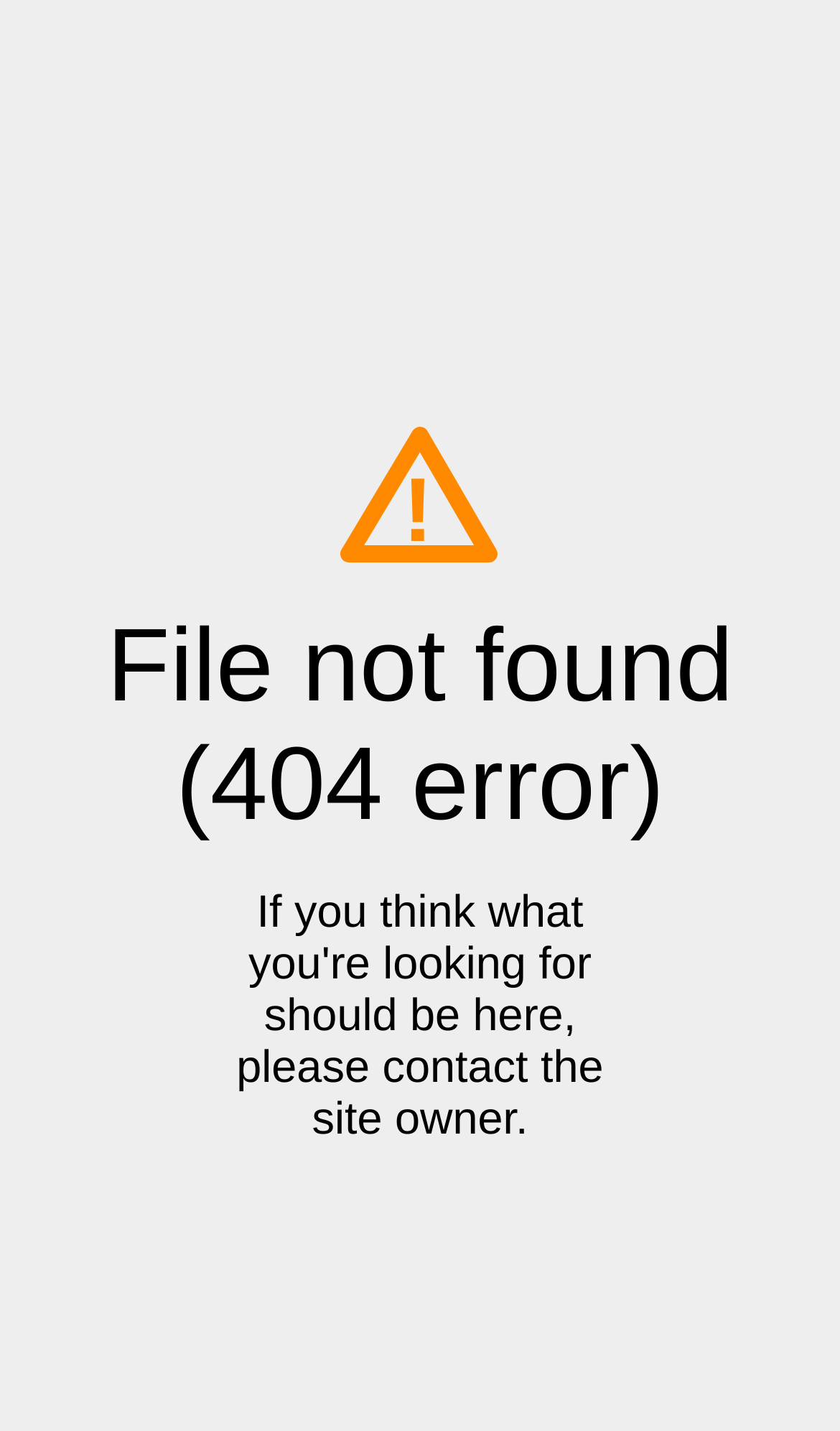Extract the main title from the webpage.

File not found (404 error)